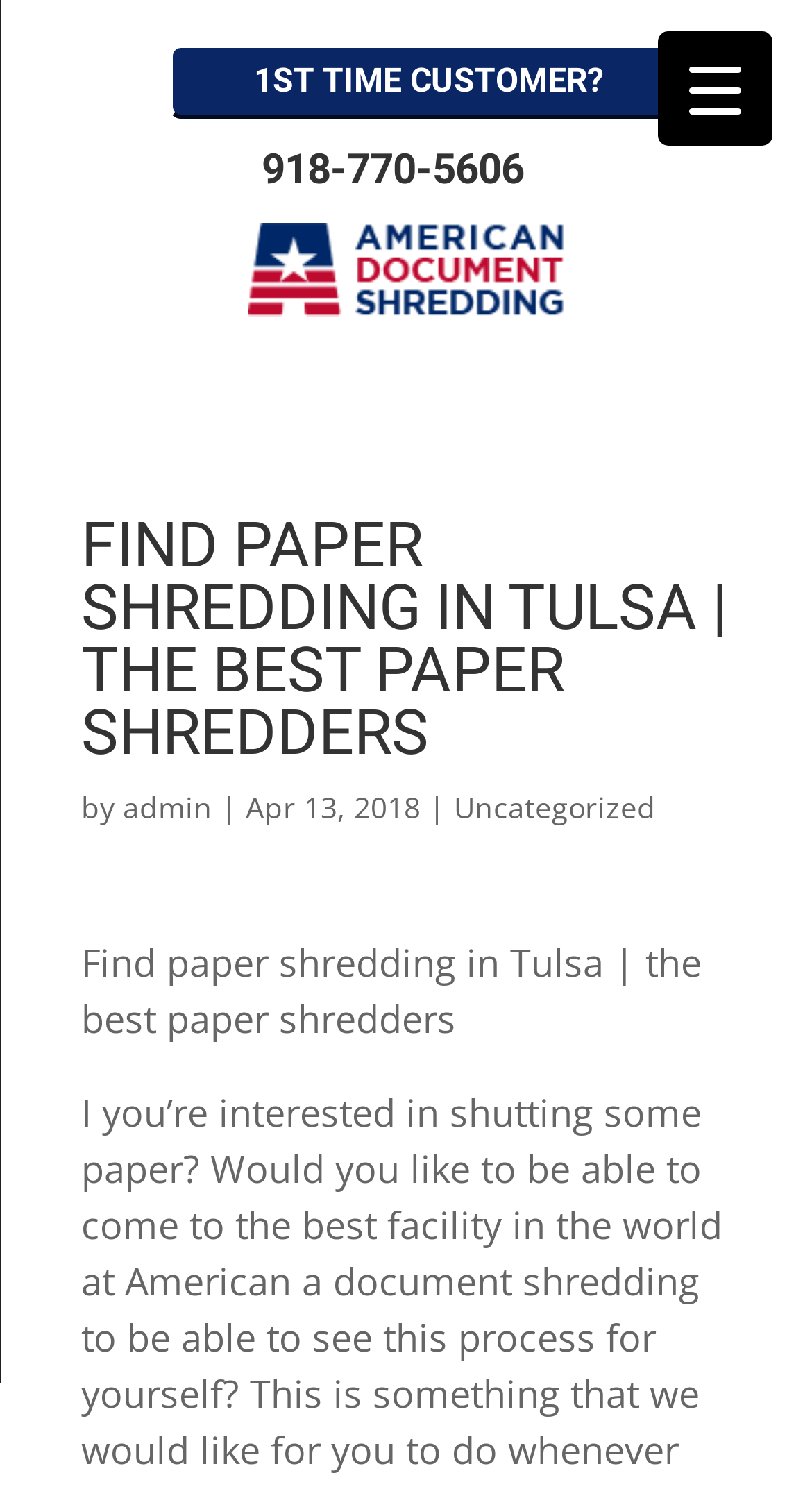Analyze the image and give a detailed response to the question:
What is the category of the latest article?

I found the category by looking at the StaticText element with the text '| Uncategorized' which is likely the category of the latest article or blog post on the website.